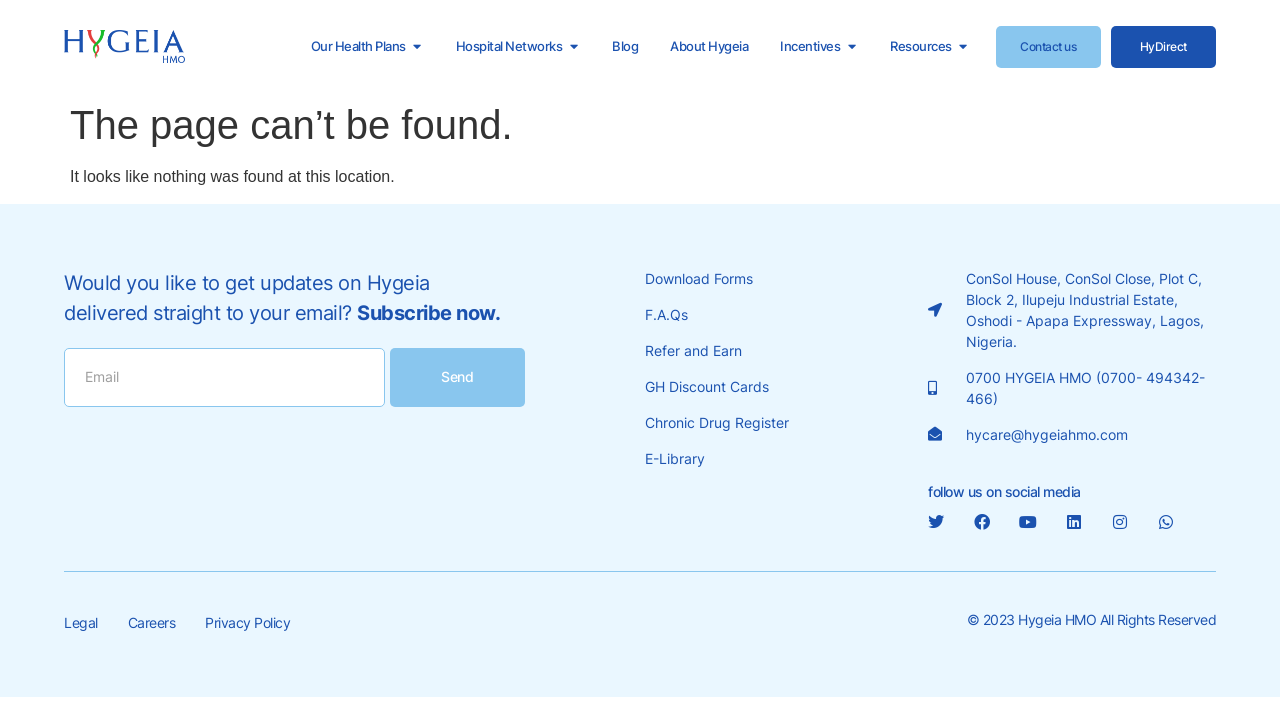What can you do with the 'Email' textbox?
Please craft a detailed and exhaustive response to the question.

I found the answer by looking at the context of the 'Email' textbox, which is located near a heading that asks if you want to get updates on Hygeia delivered straight to your email. There is also a 'Send' button next to the textbox, which suggests that you can use it to subscribe to updates.